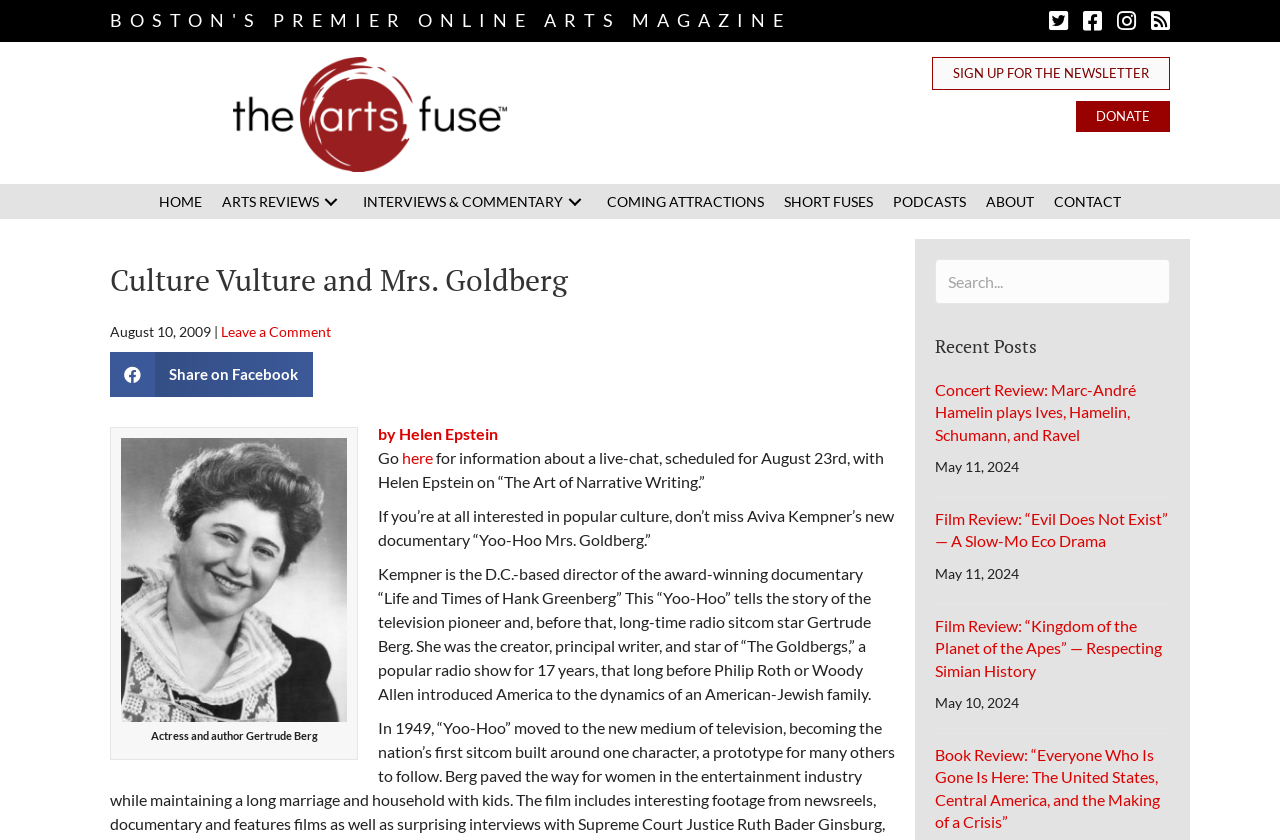Determine the bounding box coordinates for the area that needs to be clicked to fulfill this task: "Read the article about the art of narrative writing". The coordinates must be given as four float numbers between 0 and 1, i.e., [left, top, right, bottom].

[0.295, 0.504, 0.389, 0.527]